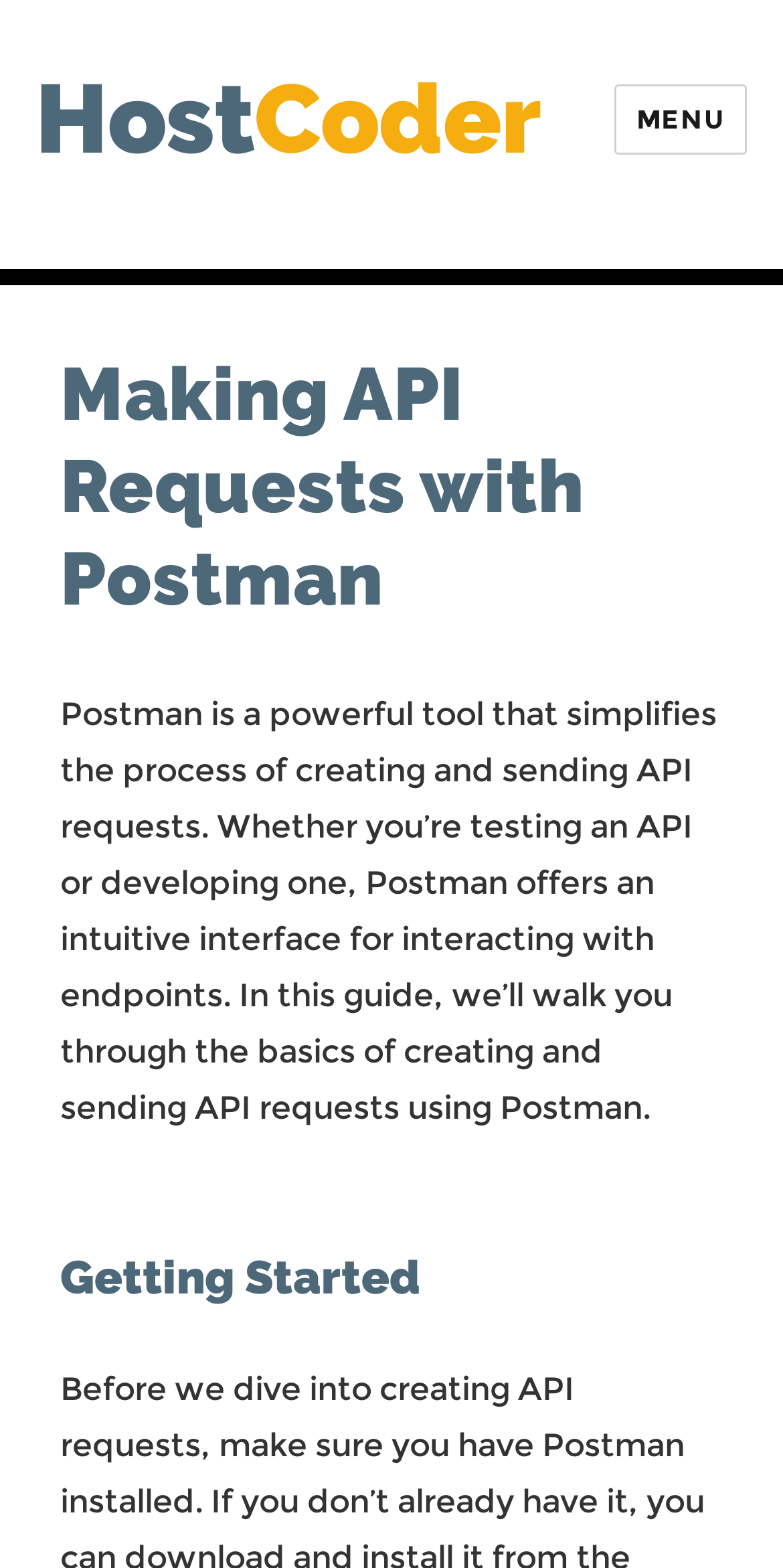Can you find and provide the main heading text of this webpage?

Making API Requests with Postman